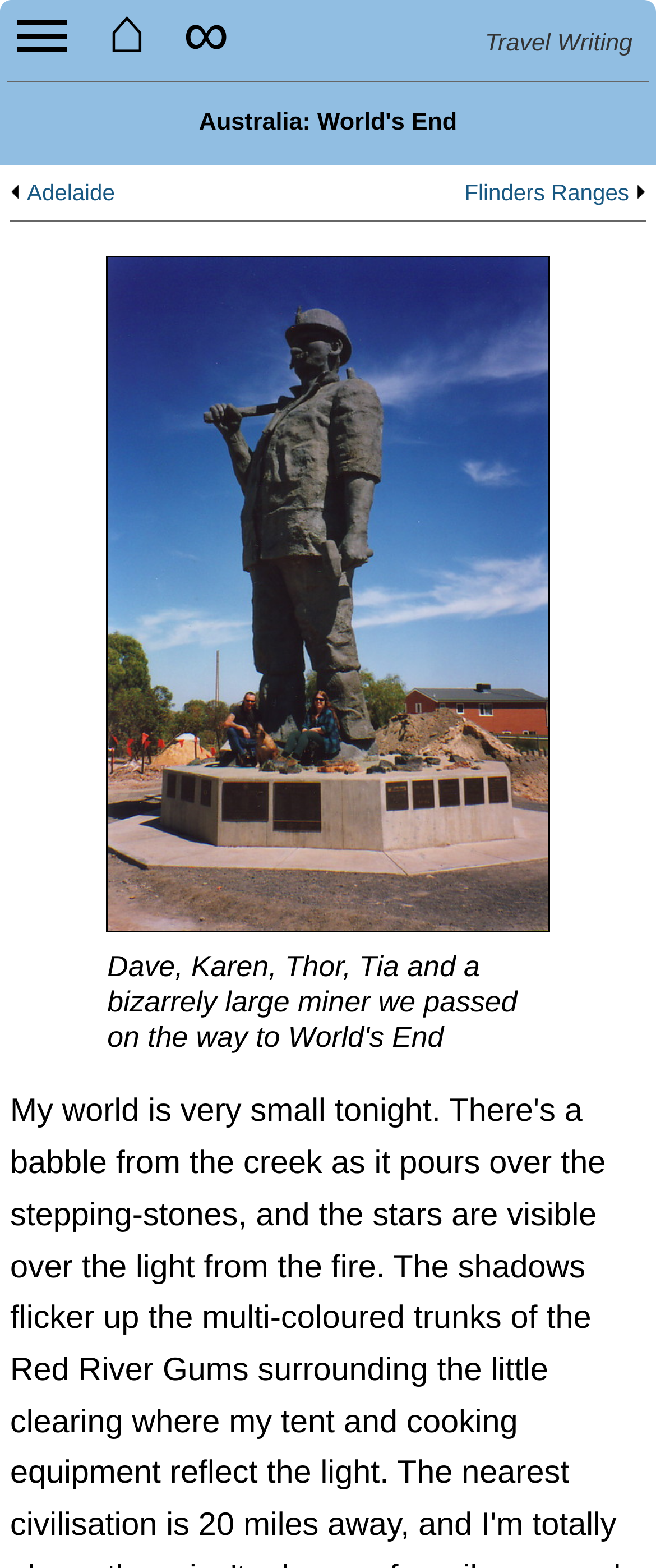Predict the bounding box coordinates of the UI element that matches this description: "∞". The coordinates should be in the format [left, top, right, bottom] with each value between 0 and 1.

[0.279, 0.002, 0.331, 0.043]